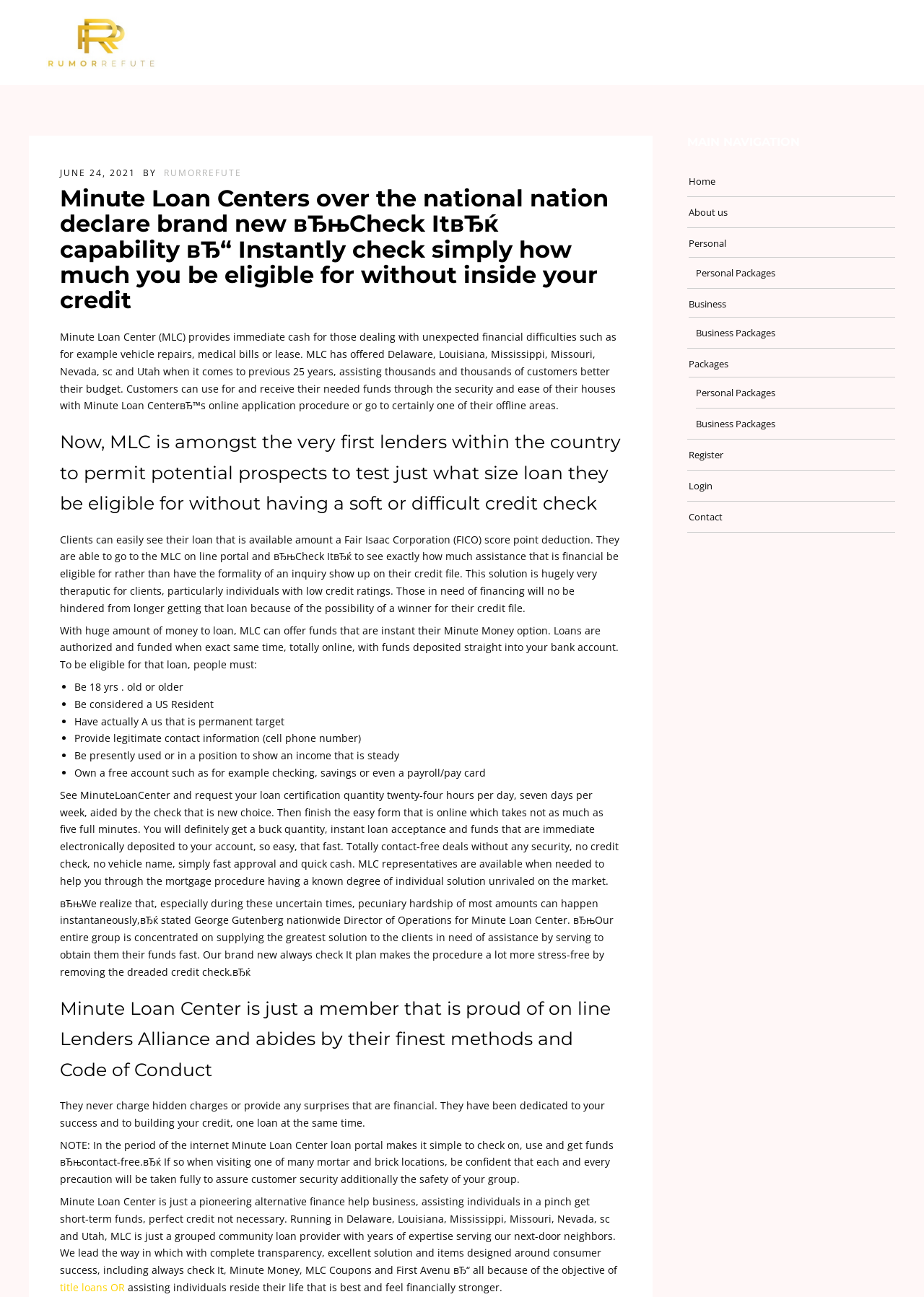Please specify the bounding box coordinates of the clickable section necessary to execute the following command: "View the 'CONTACT' information".

[0.862, 0.017, 0.941, 0.032]